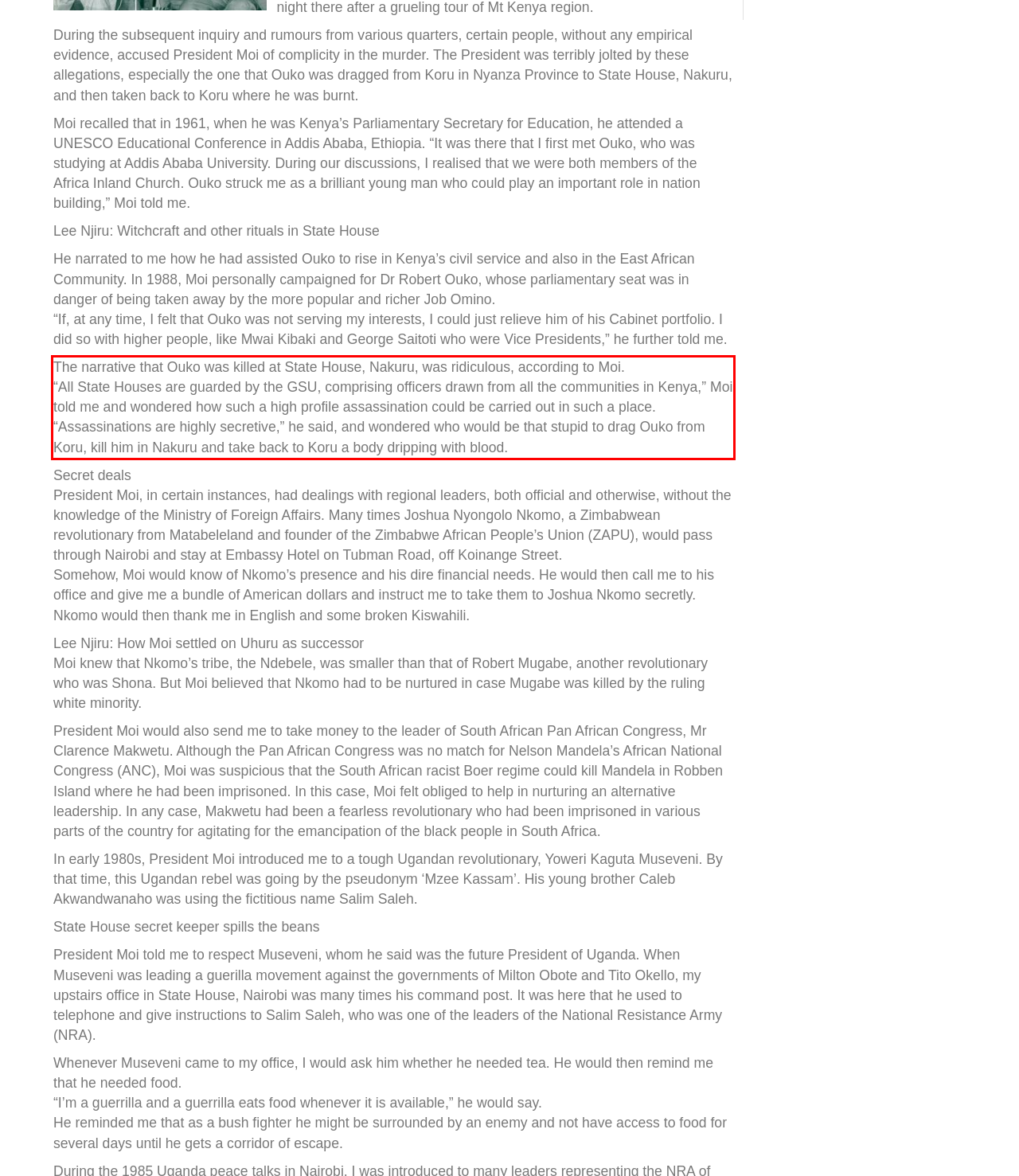You have a screenshot of a webpage with a red bounding box. Identify and extract the text content located inside the red bounding box.

The narrative that Ouko was killed at State House, Nakuru, was ridiculous, according to Moi. “All State Houses are guarded by the GSU, comprising officers drawn from all the communities in Kenya,” Moi told me and wondered how such a high profile assassination could be carried out in such a place. “Assassinations are highly secretive,” he said, and wondered who would be that stupid to drag Ouko from Koru, kill him in Nakuru and take back to Koru a body dripping with blood.